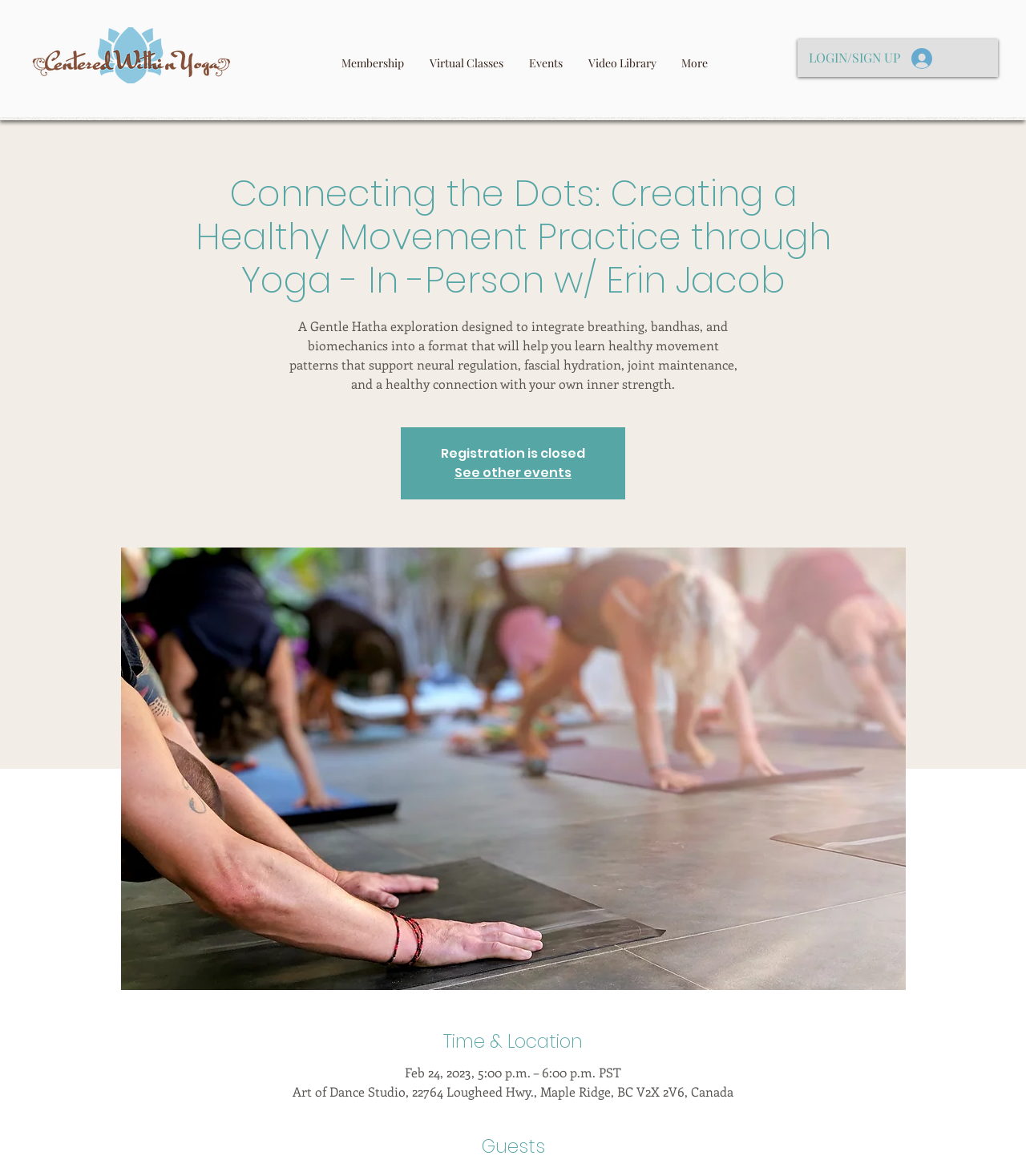Given the element description Membership, specify the bounding box coordinates of the corresponding UI element in the format (top-left x, top-left y, bottom-right x, bottom-right y). All values must be between 0 and 1.

[0.321, 0.037, 0.407, 0.071]